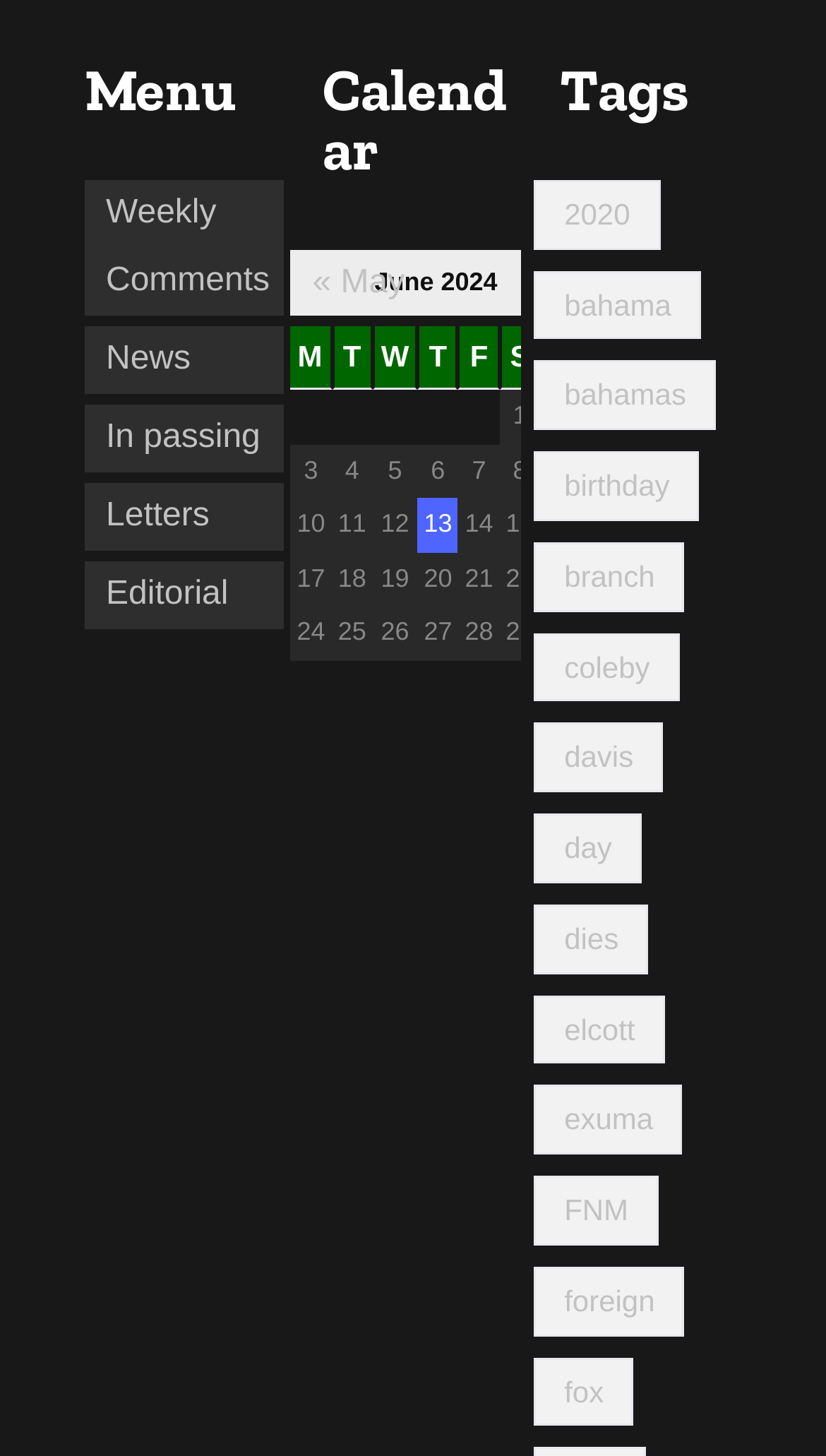Respond to the question below with a single word or phrase:
How many links are there under the 'Tags' heading?

15